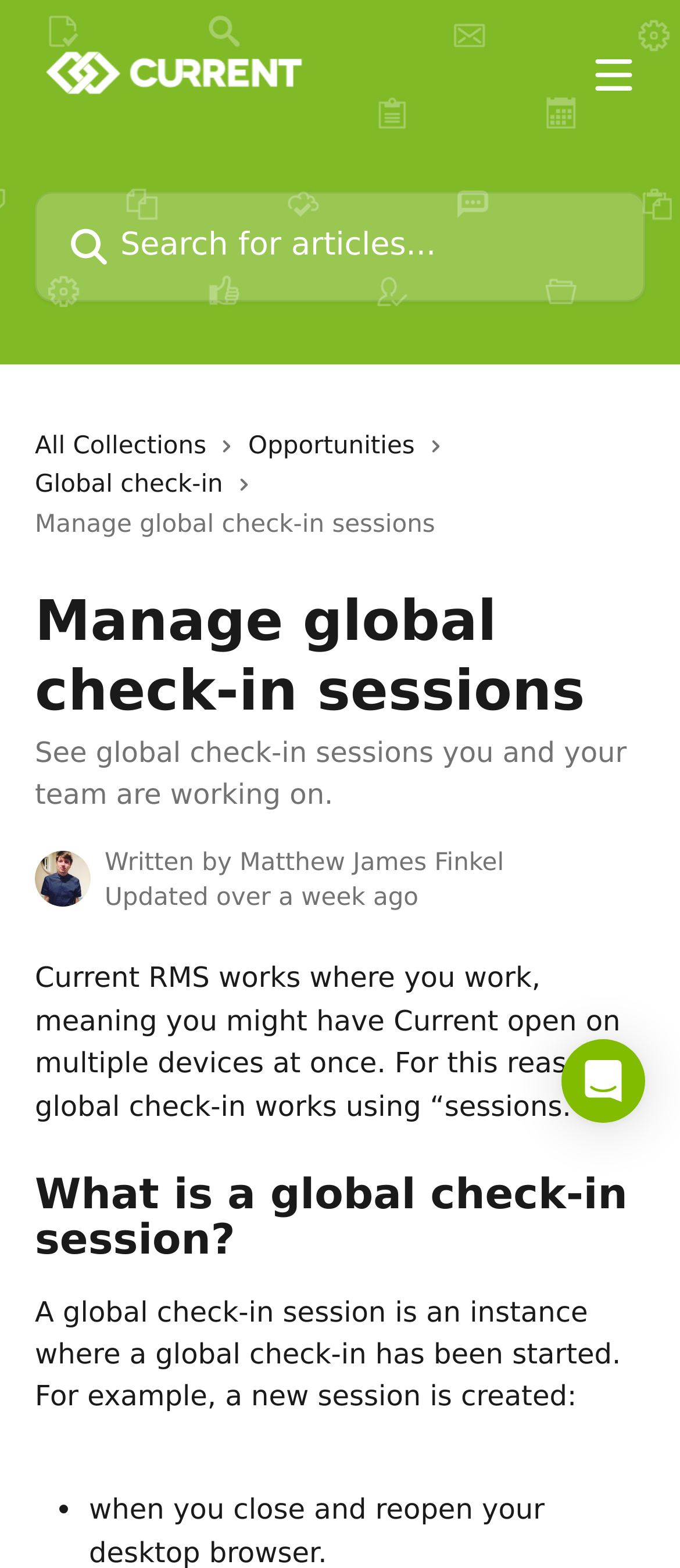What is the purpose of global check-in sessions?
Please answer the question with as much detail and depth as you can.

Based on the webpage content, it is mentioned that 'Current RMS works where you work, meaning you might have Current open on multiple devices at once. For this reason, global check-in works using “sessions.”' This implies that the purpose of global check-in sessions is to enable working on multiple devices simultaneously.